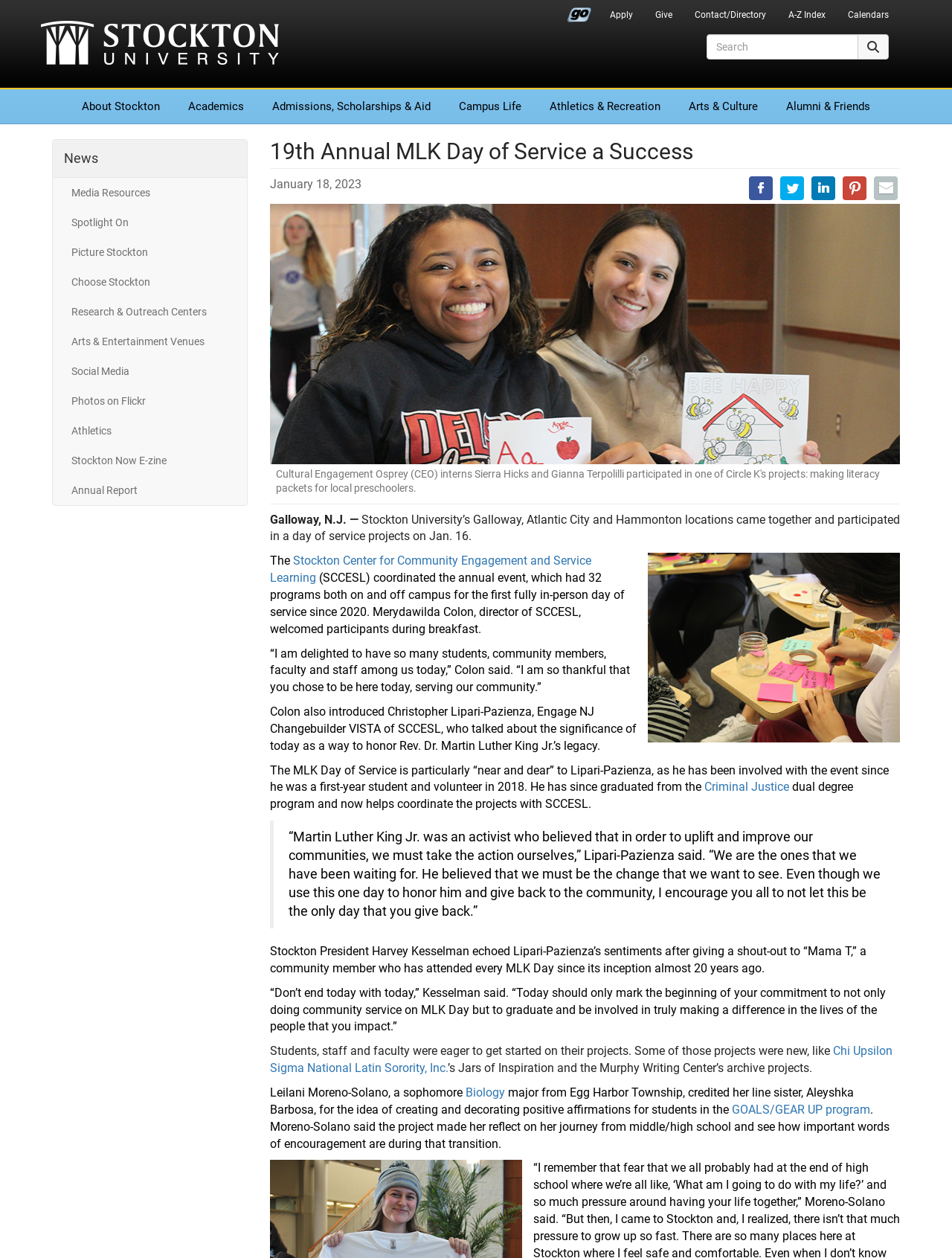What is the name of the director of SCCESL?
Kindly answer the question with as much detail as you can.

The article mentions that Merydawilda Colon, director of SCCESL, welcomed participants during breakfast and introduced Christopher Lipari-Pazienza, Engage NJ Changebuilder VISTA of SCCESL, who talked about the significance of the MLK Day of Service.